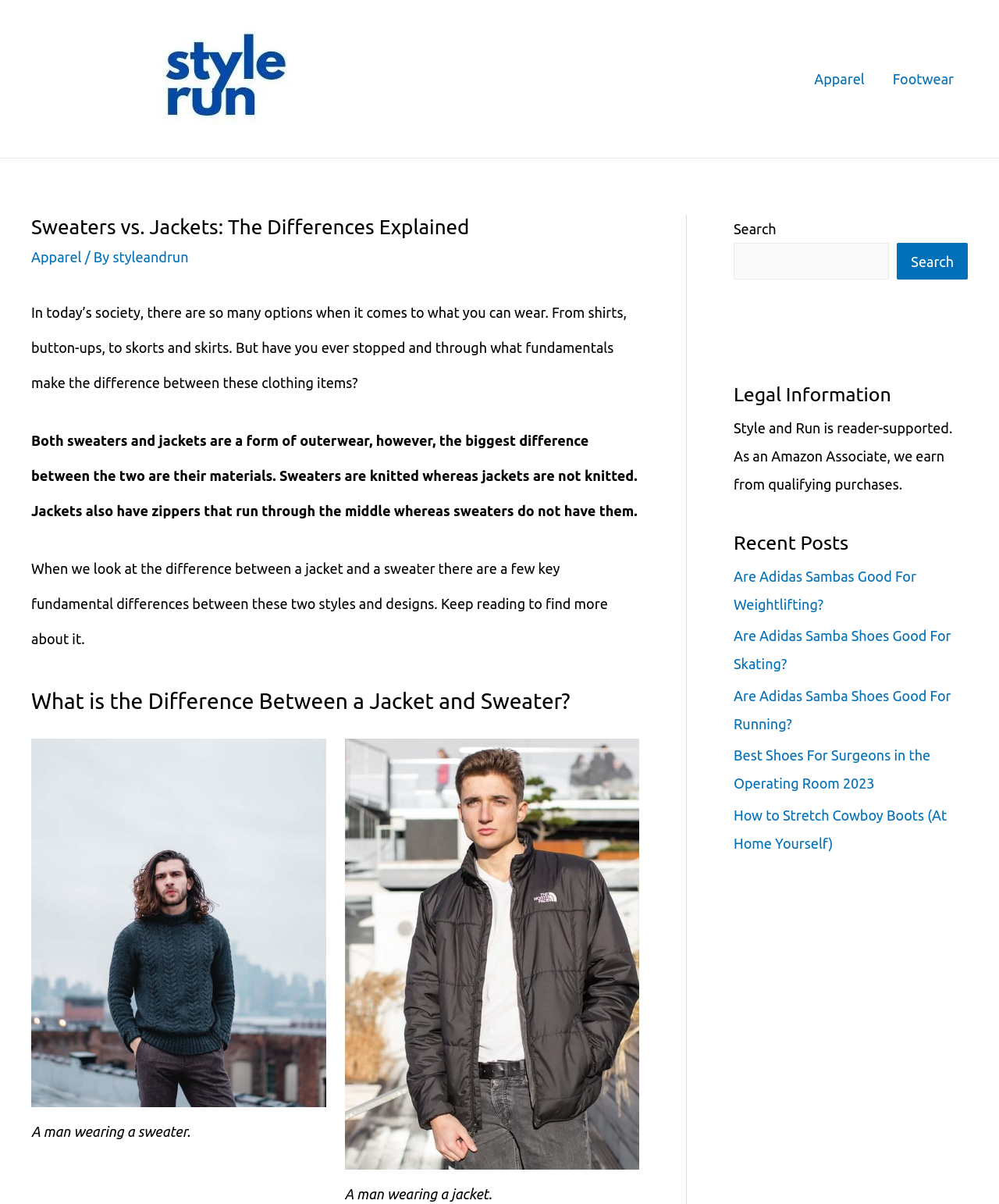Generate a thorough explanation of the webpage's elements.

The webpage is about the differences between sweaters and jackets, with a focus on their materials and designs. At the top left, there is a logo and a link to "Style and Run", which is the website's name. To the right of the logo, there is a navigation menu with links to "Apparel" and "Footwear".

Below the navigation menu, there is a header section with a heading that reads "Sweaters vs. Jackets: The Differences Explained". Below the heading, there is a paragraph of text that introduces the topic, followed by a link to "Apparel" and a brief description of the article's author.

The main content of the webpage is divided into sections, with headings that break up the text. The first section explains that sweaters and jackets are both forms of outerwear, but they have distinct differences in terms of materials and design. The text is accompanied by a figure that shows a man wearing a sweater and a man wearing a jacket.

To the right of the main content, there is a complementary section that contains a search bar, legal information, and a list of recent posts. The search bar is located at the top of this section, followed by a heading that reads "Legal Information" and a paragraph of text that explains the website's affiliation with Amazon. Below the legal information, there is a heading that reads "Recent Posts" and a list of links to other articles on the website, including topics such as weightlifting, skating, and running.

Overall, the webpage is well-organized and easy to navigate, with clear headings and concise text that explains the differences between sweaters and jackets.